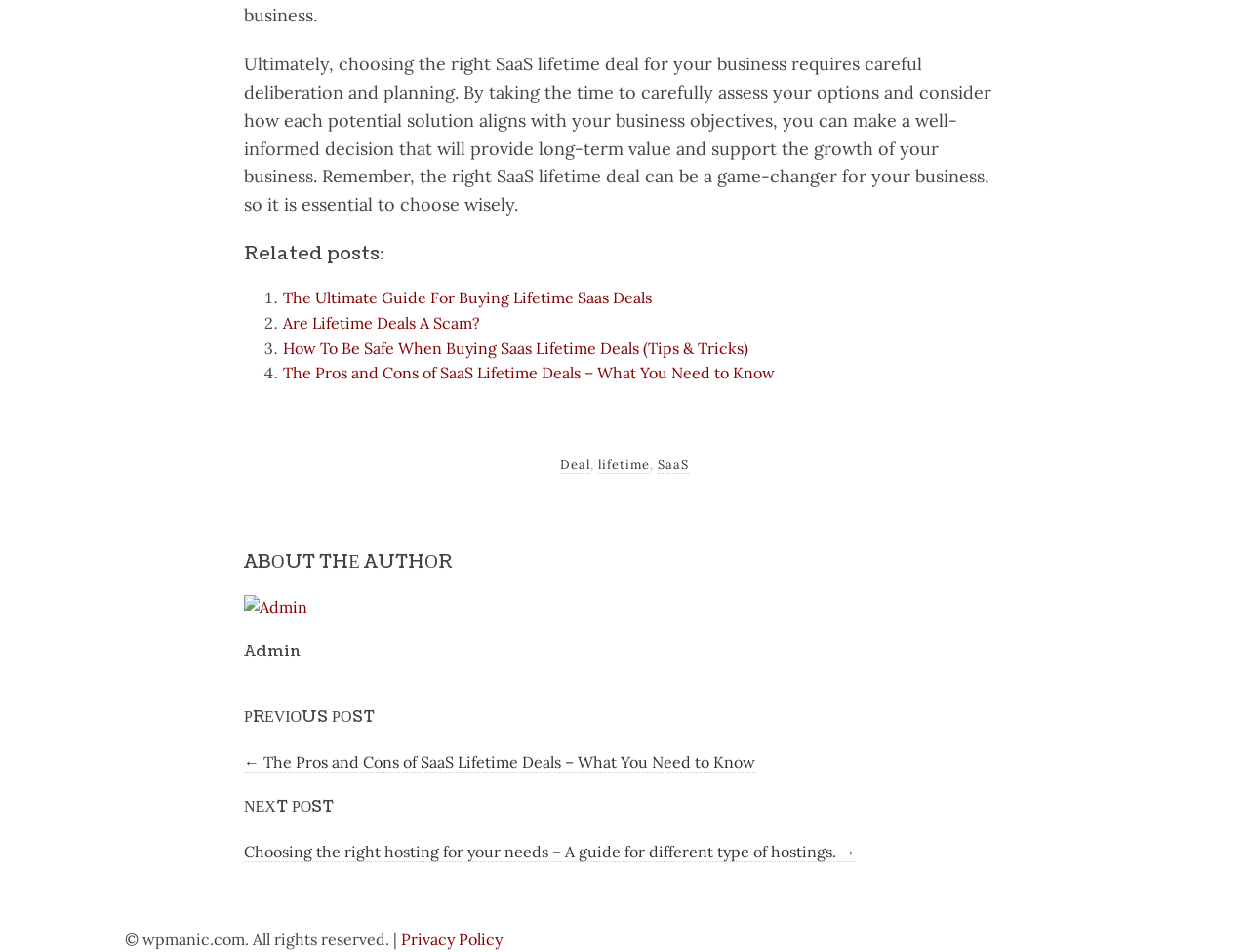Identify the bounding box coordinates of the clickable region to carry out the given instruction: "Read the article 'A tiny little love letter to social media'".

None